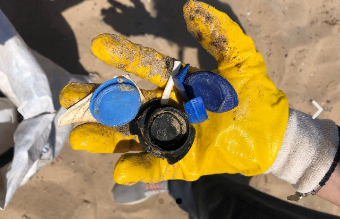Give a detailed explanation of what is happening in the image.

The image depicts a hand wearing a bright yellow glove, holding several plastic caps of varying sizes and colors, including shades of blue and black, against a sandy background. The individual appears to have been involved in an environmental cleanup effort, collecting plastic debris from a beach or natural area. The gloves suggest a commitment to protecting hands while participating in this important activity. This image highlights the ongoing issues of plastic pollution and the efforts being made to address it, particularly in oceans and coastal areas. It serves as a reminder of the small yet significant contributions individuals can make toward environmental sustainability and the importance of keeping natural spaces clean.